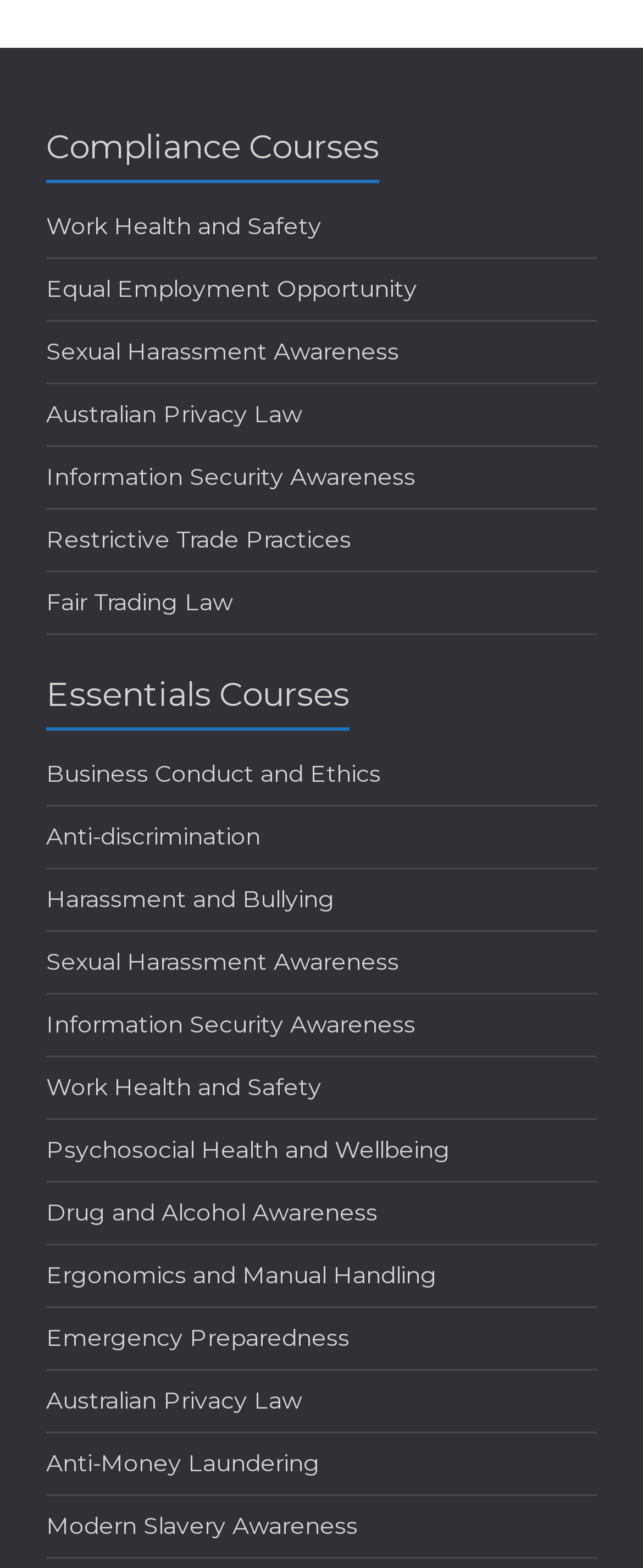Provide a brief response in the form of a single word or phrase:
How many courses are related to health and wellbeing?

At least 2